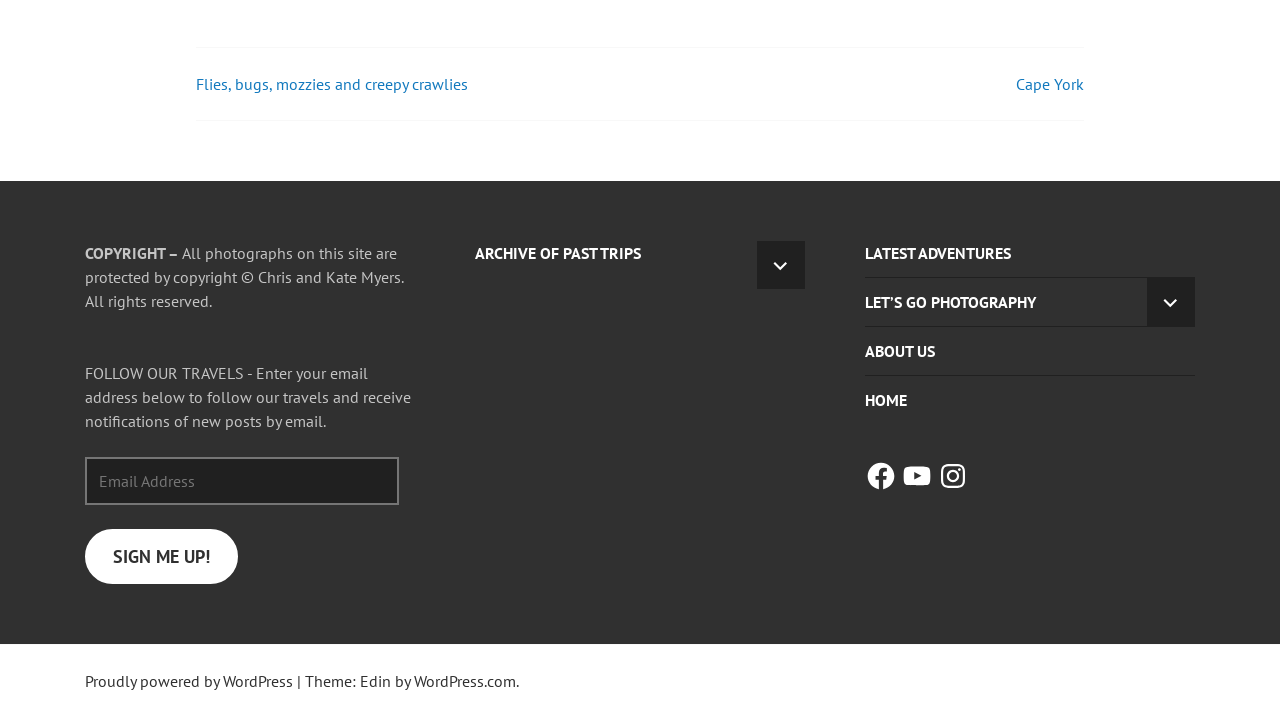Please determine the bounding box of the UI element that matches this description: expand child menu. The coordinates should be given as (top-left x, top-left y, bottom-right x, bottom-right y), with all values between 0 and 1.

[0.591, 0.337, 0.629, 0.404]